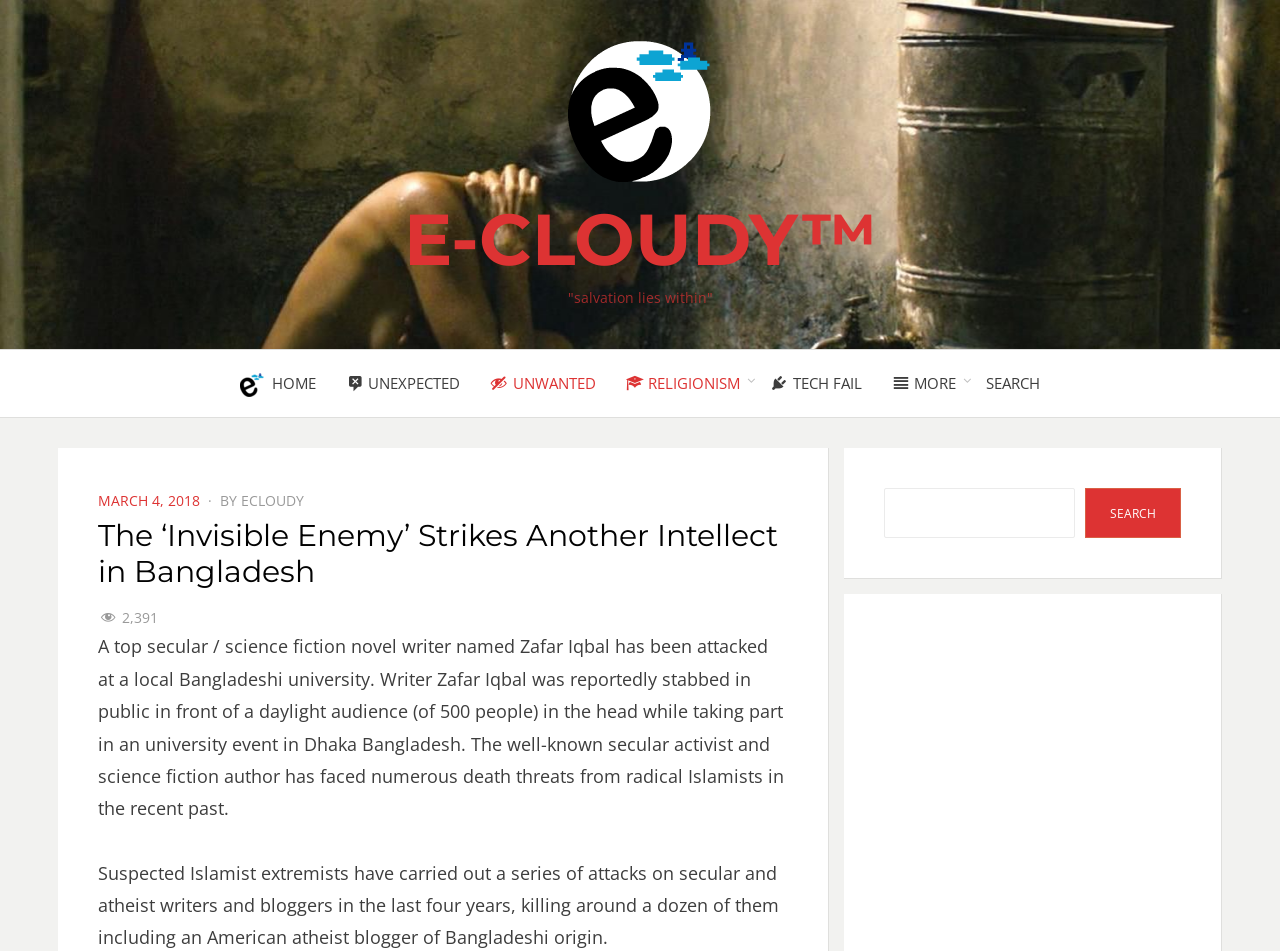How many secular and atheist writers and bloggers have been killed in the last four years?
Based on the visual, give a brief answer using one word or a short phrase.

around a dozen